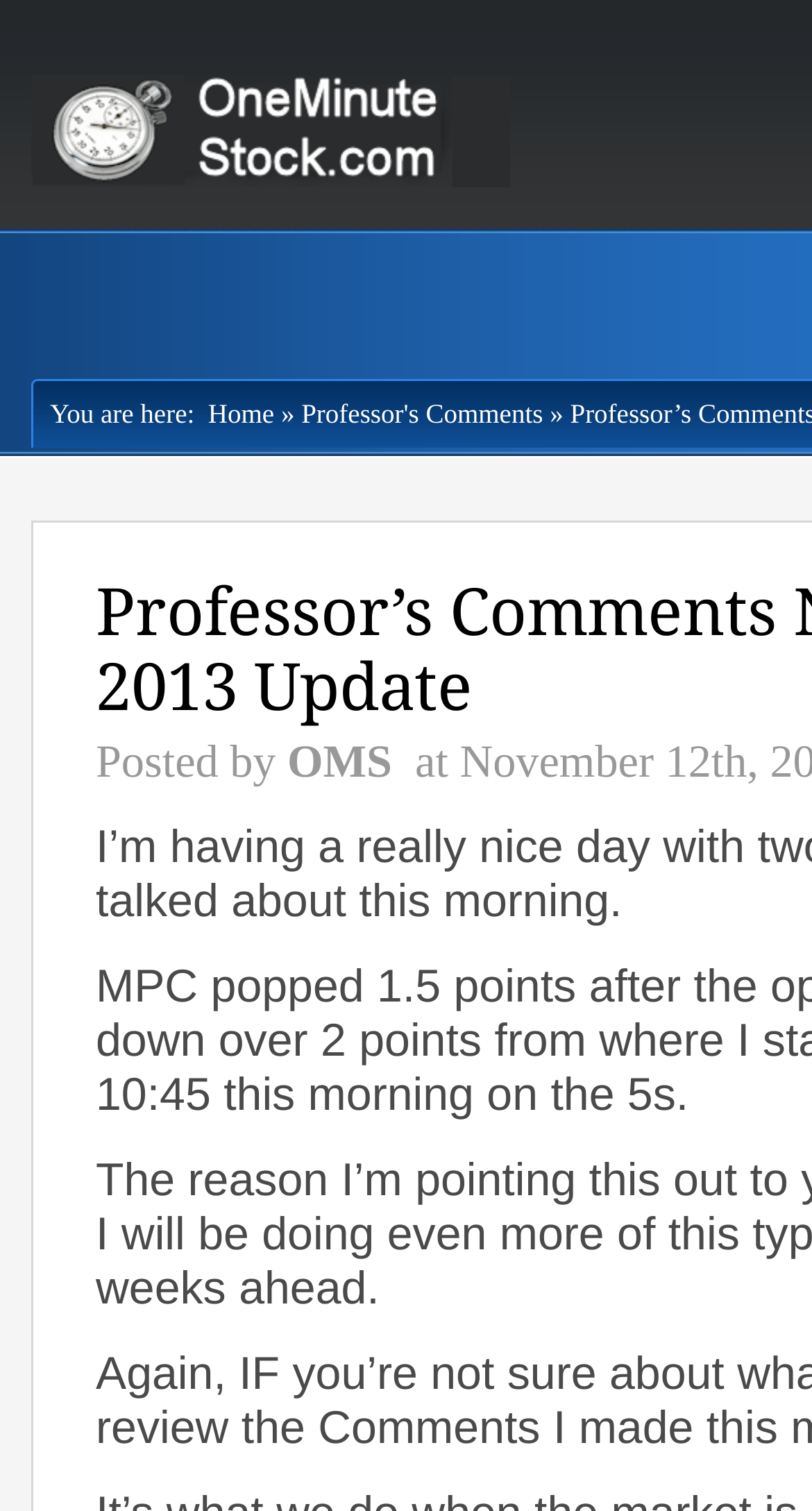Reply to the question with a single word or phrase:
What is the name of the website?

One Minute Stock